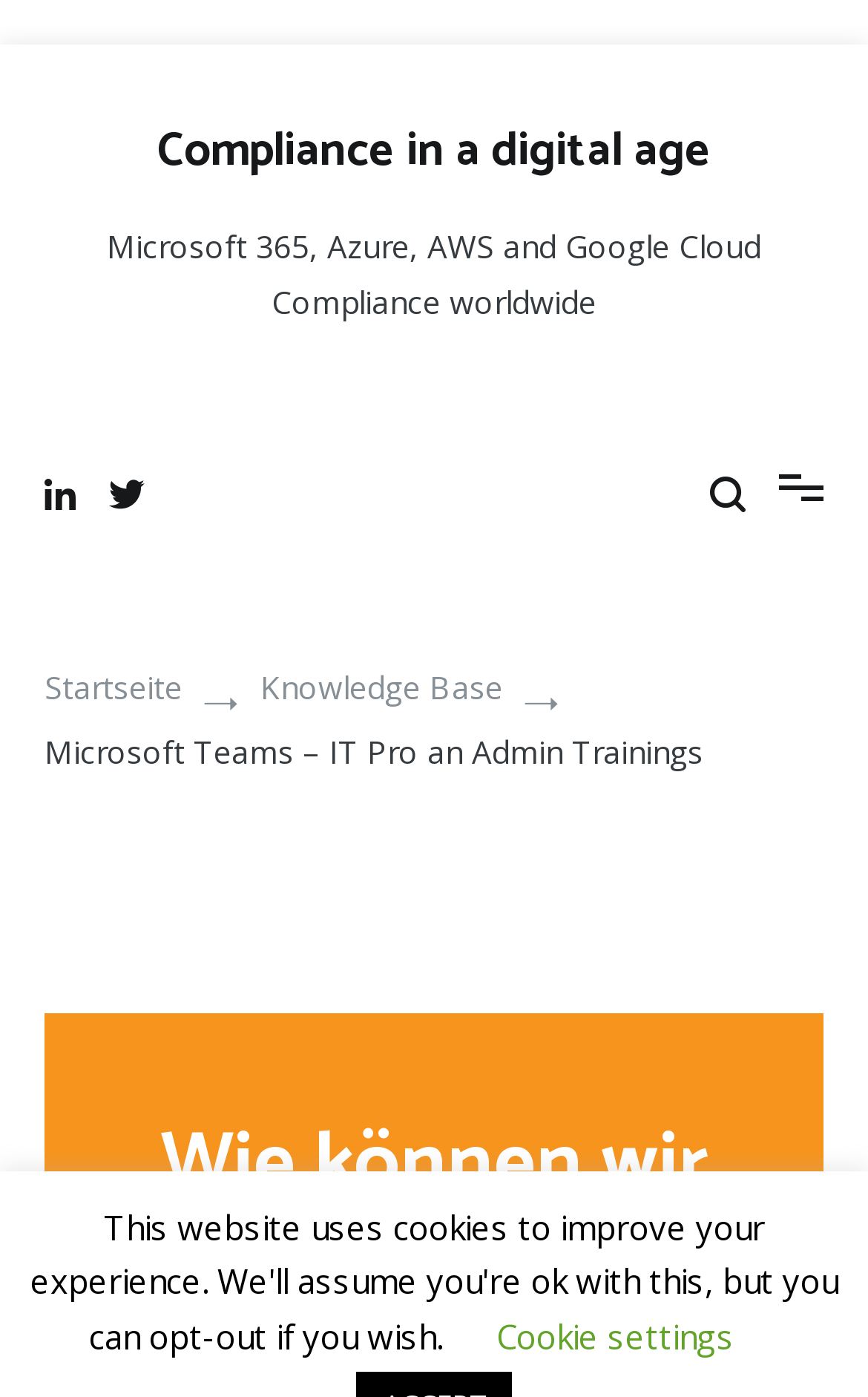Provide a brief response to the question using a single word or phrase: 
How many navigation links are there?

3